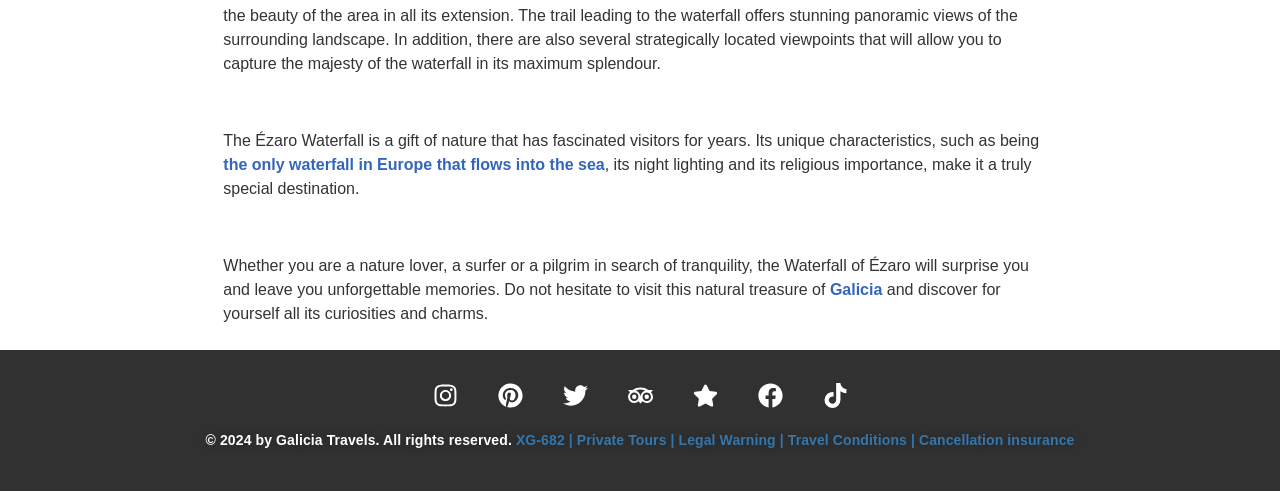Could you highlight the region that needs to be clicked to execute the instruction: "Visit Galicia"?

[0.648, 0.572, 0.689, 0.607]